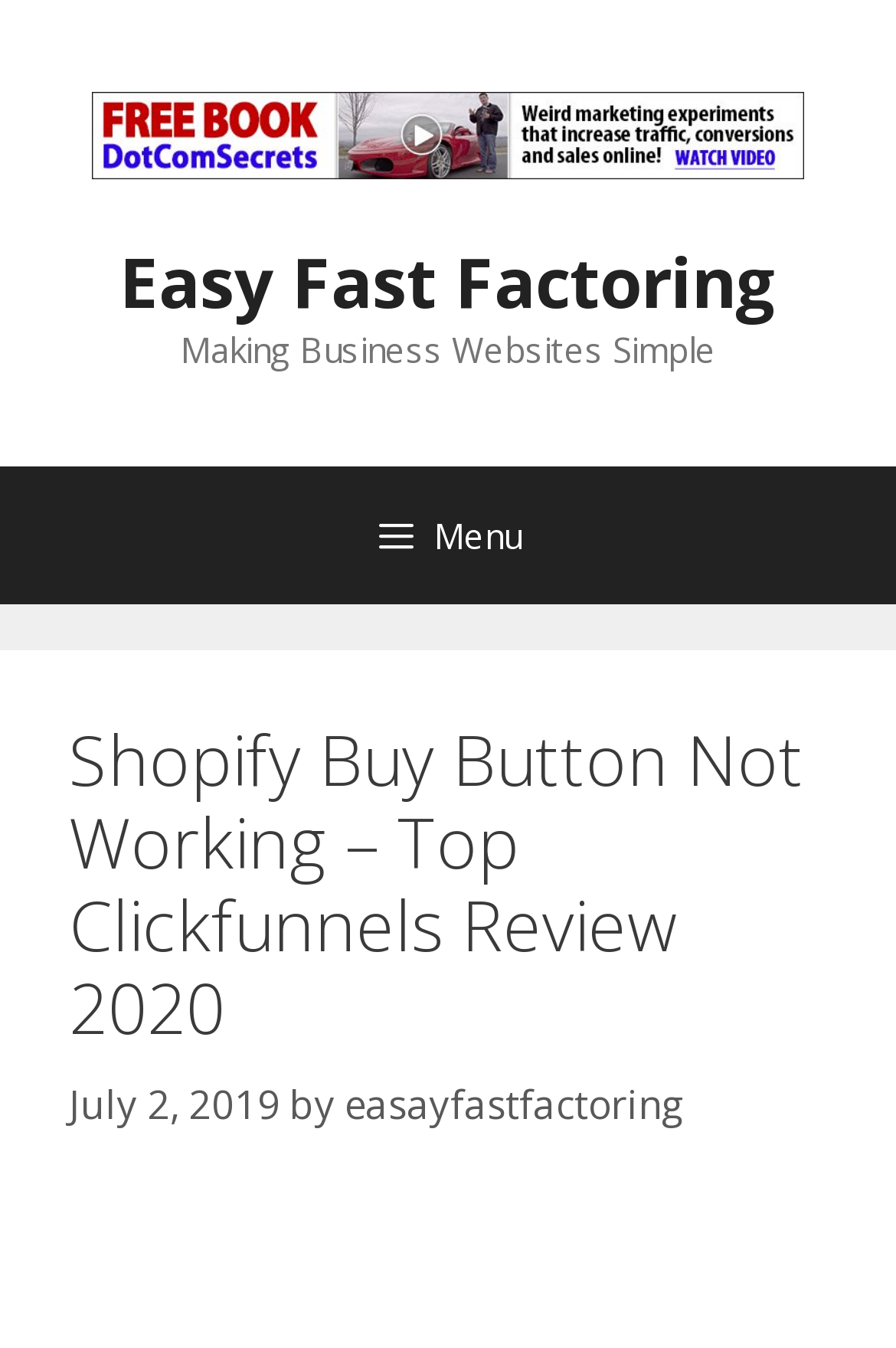Bounding box coordinates must be specified in the format (top-left x, top-left y, bottom-right x, bottom-right y). All values should be floating point numbers between 0 and 1. What are the bounding box coordinates of the UI element described as: Easy Fast Factoring

[0.133, 0.174, 0.867, 0.243]